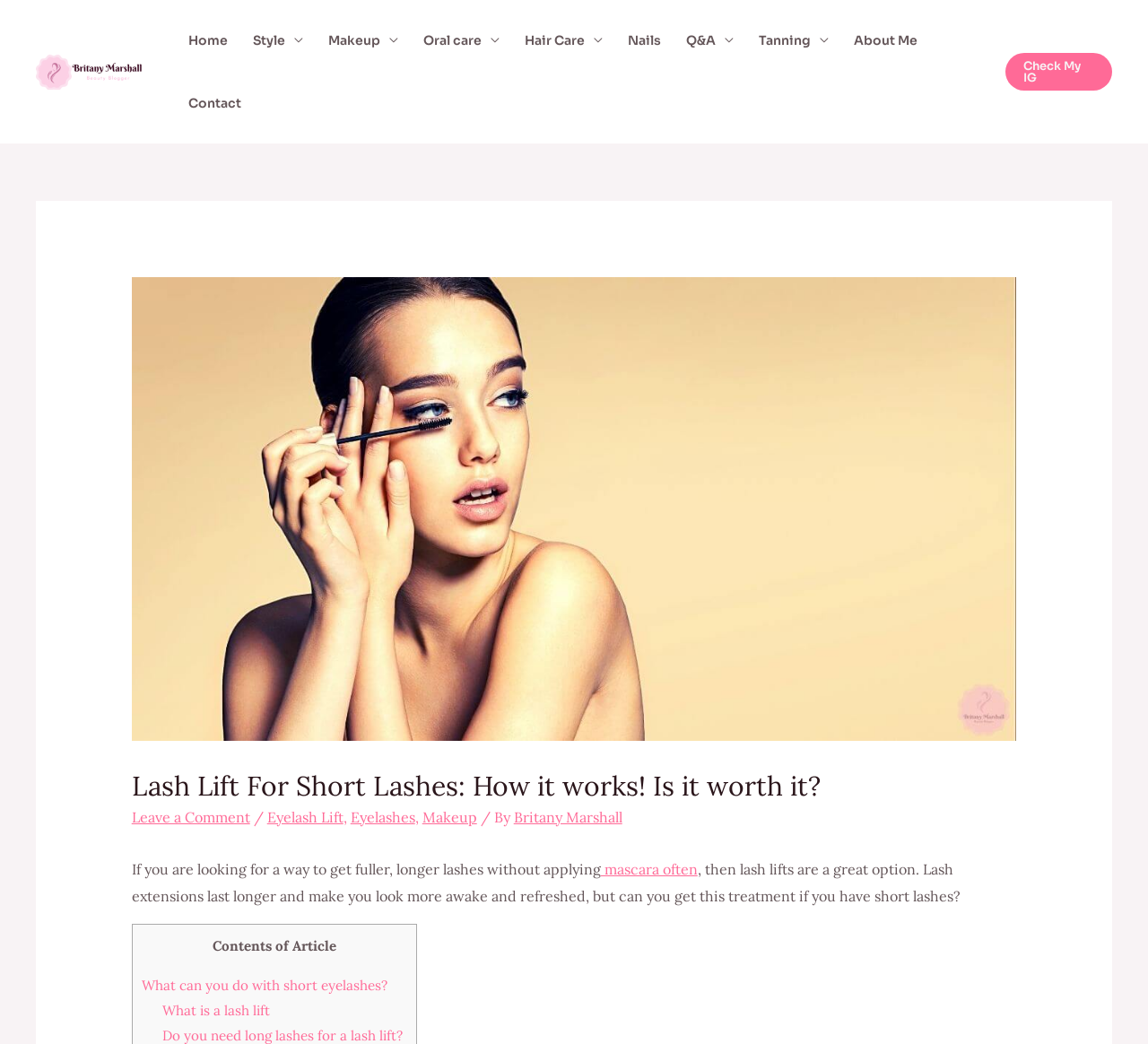Determine the bounding box coordinates of the UI element that matches the following description: "What is a lash lift". The coordinates should be four float numbers between 0 and 1 in the format [left, top, right, bottom].

[0.141, 0.96, 0.235, 0.976]